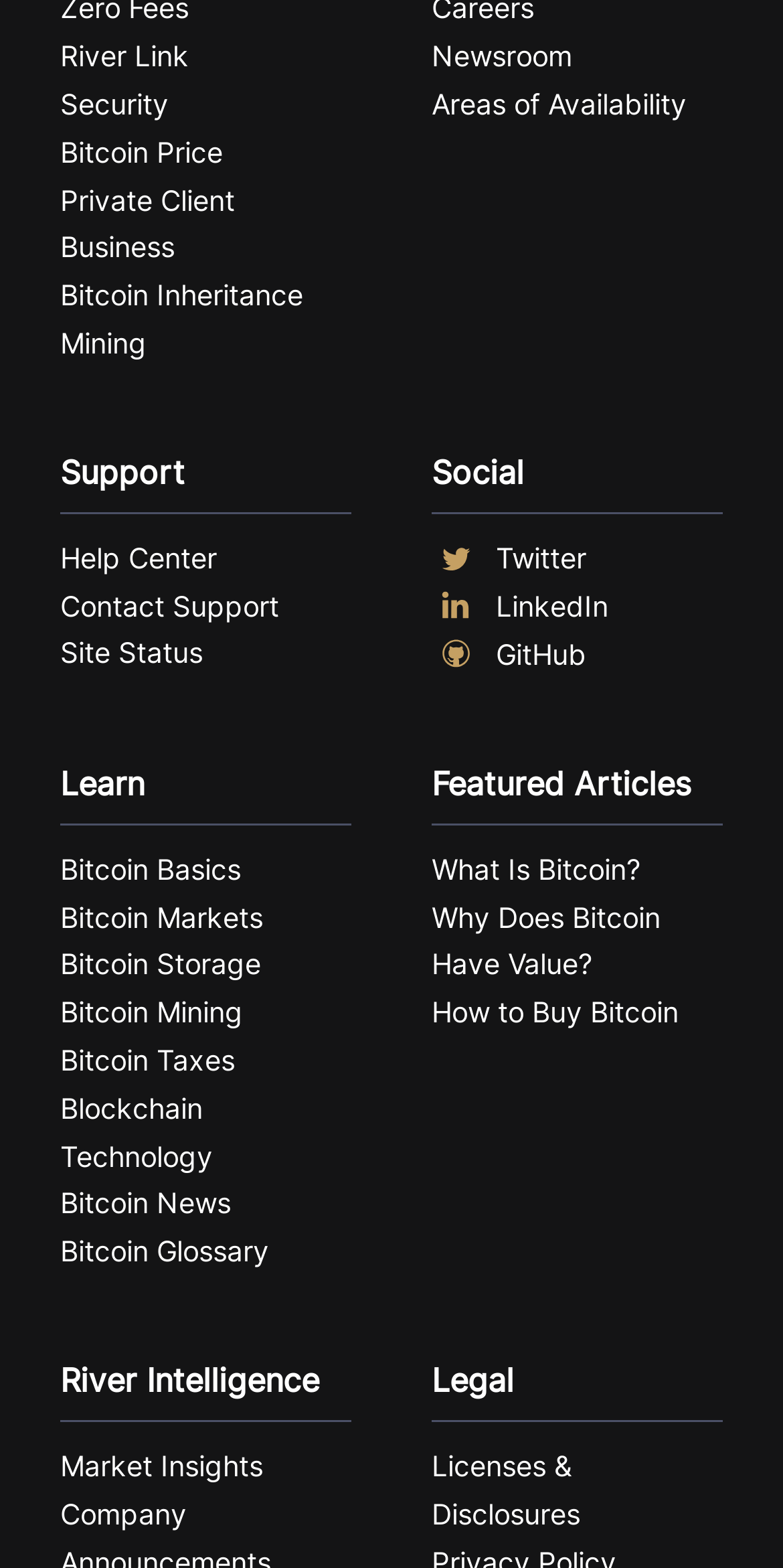Identify the bounding box coordinates of the section to be clicked to complete the task described by the following instruction: "View Licenses & Disclosures". The coordinates should be four float numbers between 0 and 1, formatted as [left, top, right, bottom].

[0.551, 0.92, 0.923, 0.981]